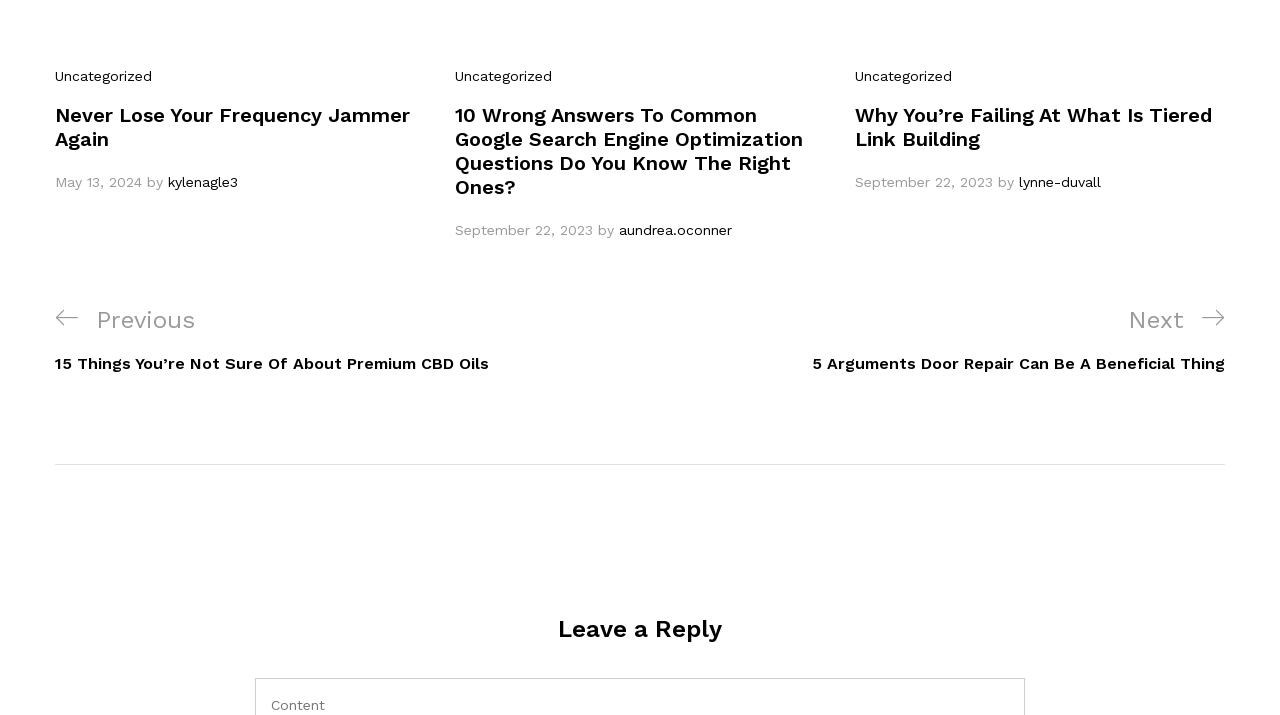Who wrote the second article?
From the image, respond with a single word or phrase.

aundrea.oconner